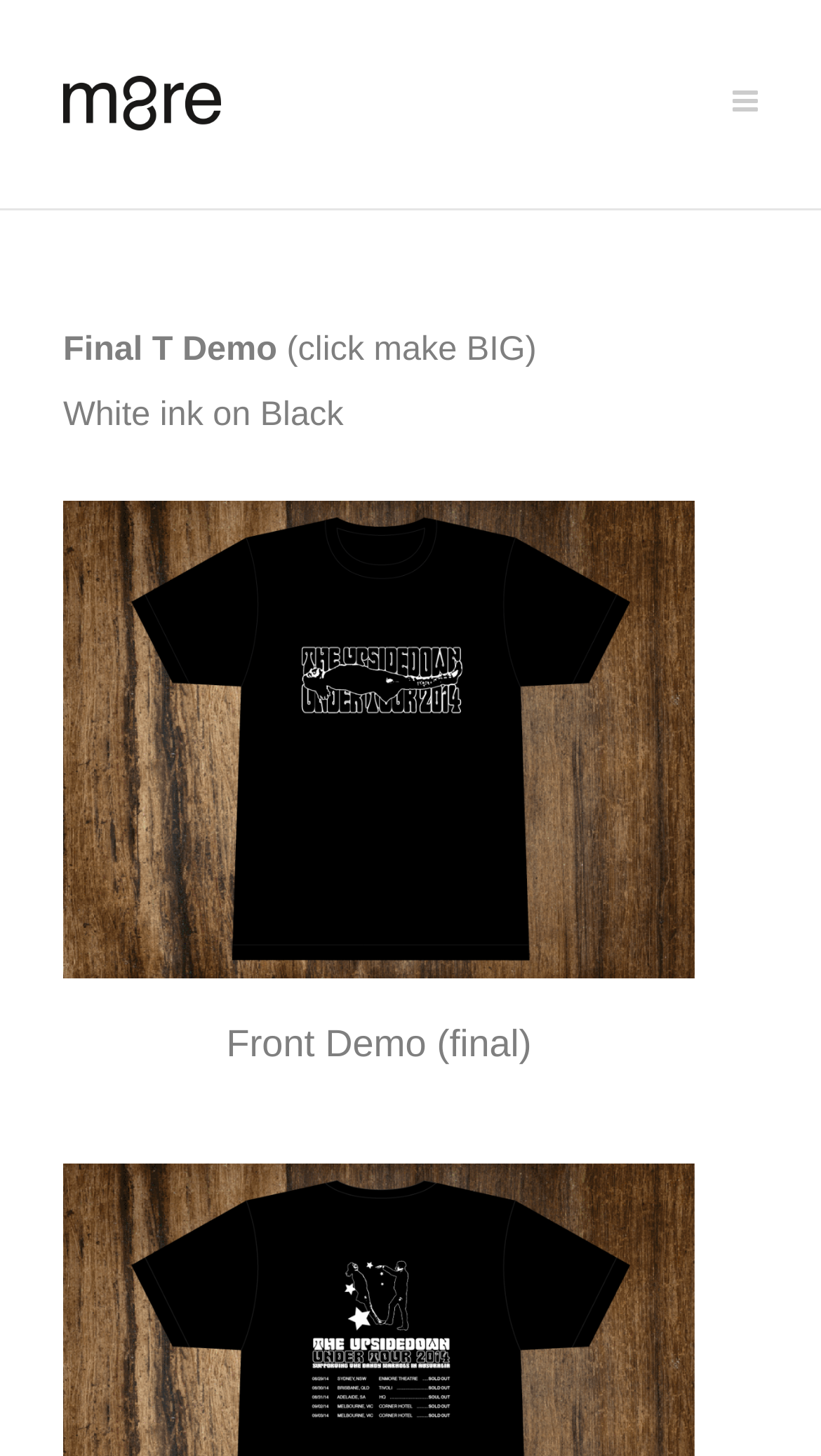What is the position of the figcaption?
Please respond to the question with as much detail as possible.

The answer can be inferred by comparing the y1 and y2 coordinates of the figcaption element and the image element. The figcaption element has a higher y1 and y2 value than the image element, indicating that it is positioned below the image.